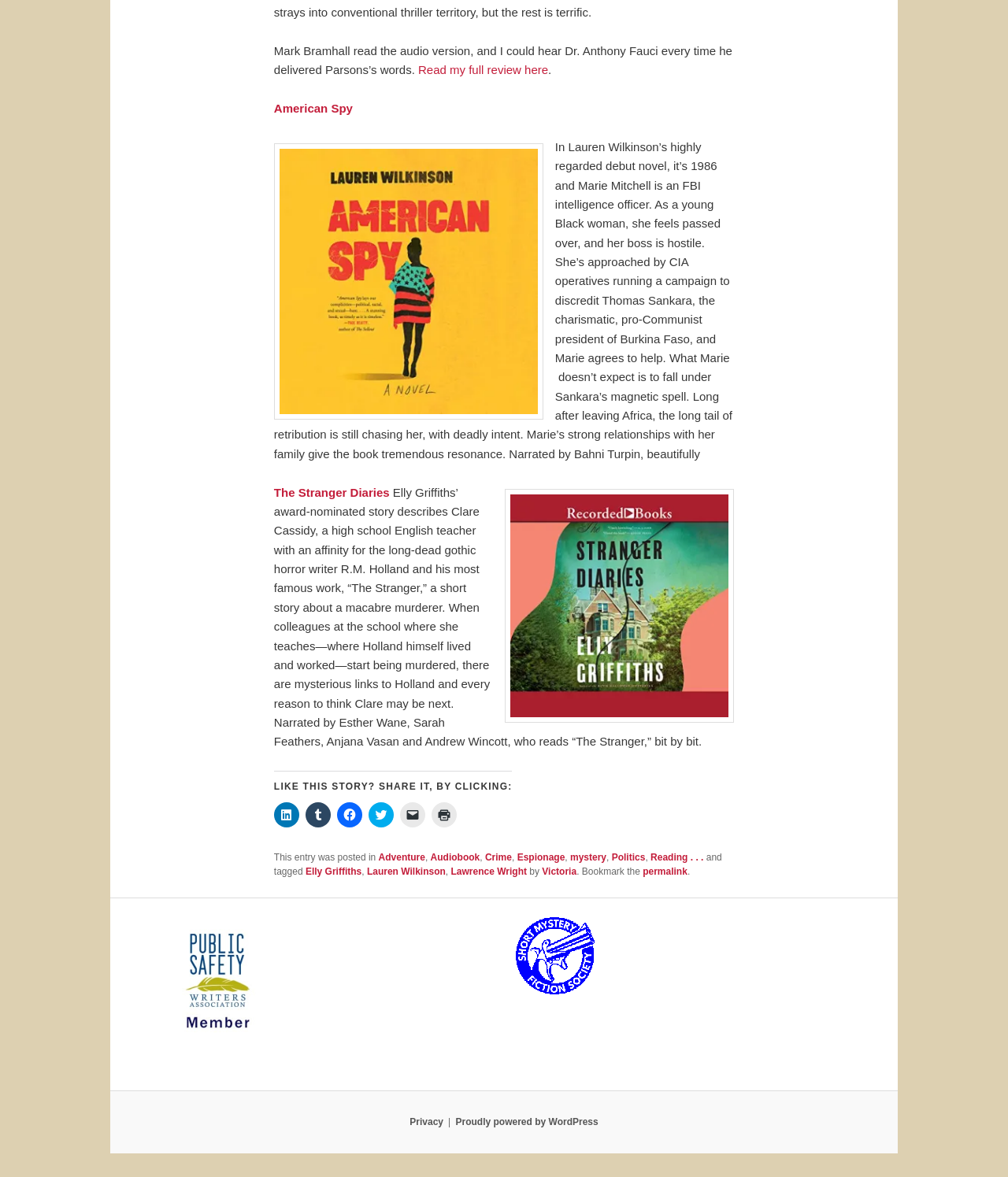Using the description "Practical information", predict the bounding box of the relevant HTML element.

None